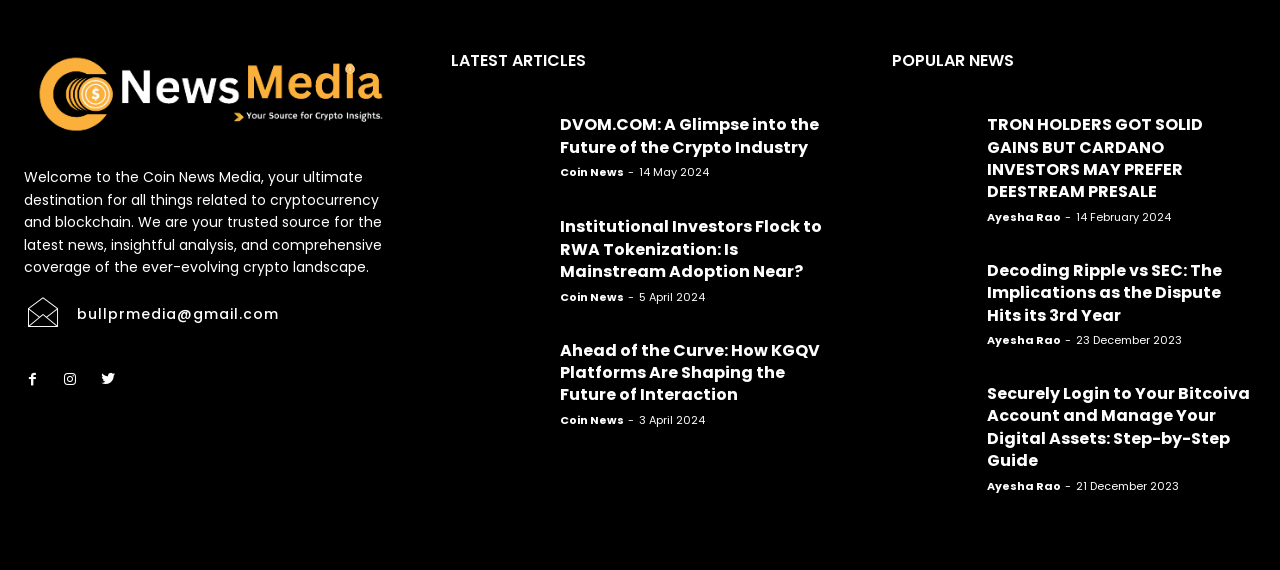Determine the bounding box for the described UI element: "Facebook".

[0.014, 0.643, 0.036, 0.692]